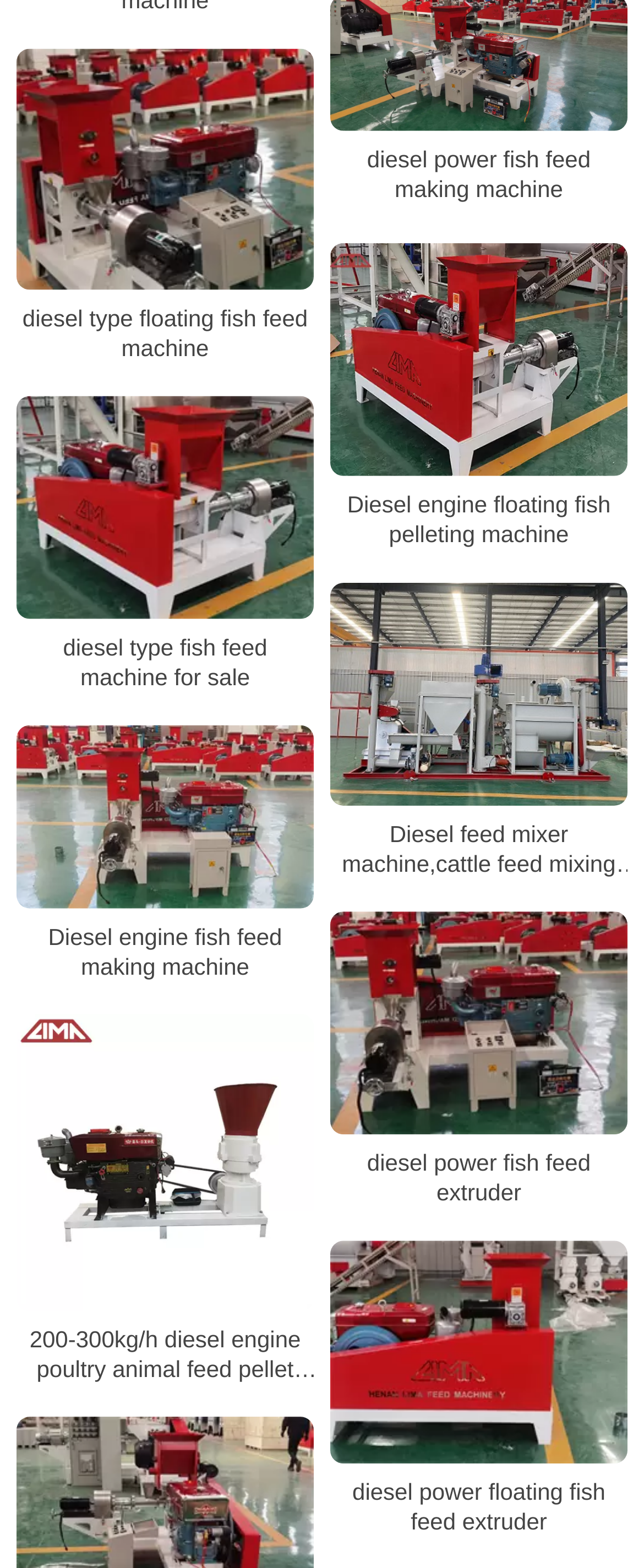How many types of fish feed machines are shown on this webpage?
Please give a well-detailed answer to the question.

By examining the links and images on the webpage, I can see that there are multiple types of fish feed machines, including diesel power fish feed making machines, diesel type floating fish feed machines, diesel engine fish feed making machines, and more. The exact number is not specified, but it is clear that there are multiple types.